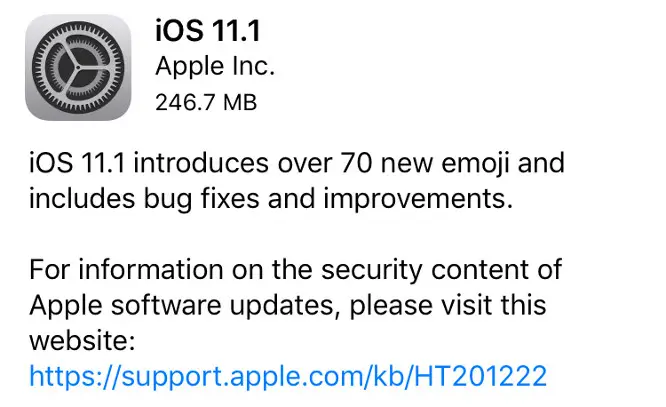How many new emoji are introduced in iOS 11.1?
Based on the image, please offer an in-depth response to the question.

According to the image, one of the key features of iOS 11.1 is the introduction of over 70 new emoji, which enhances the user experience and provides more options for users to express themselves.